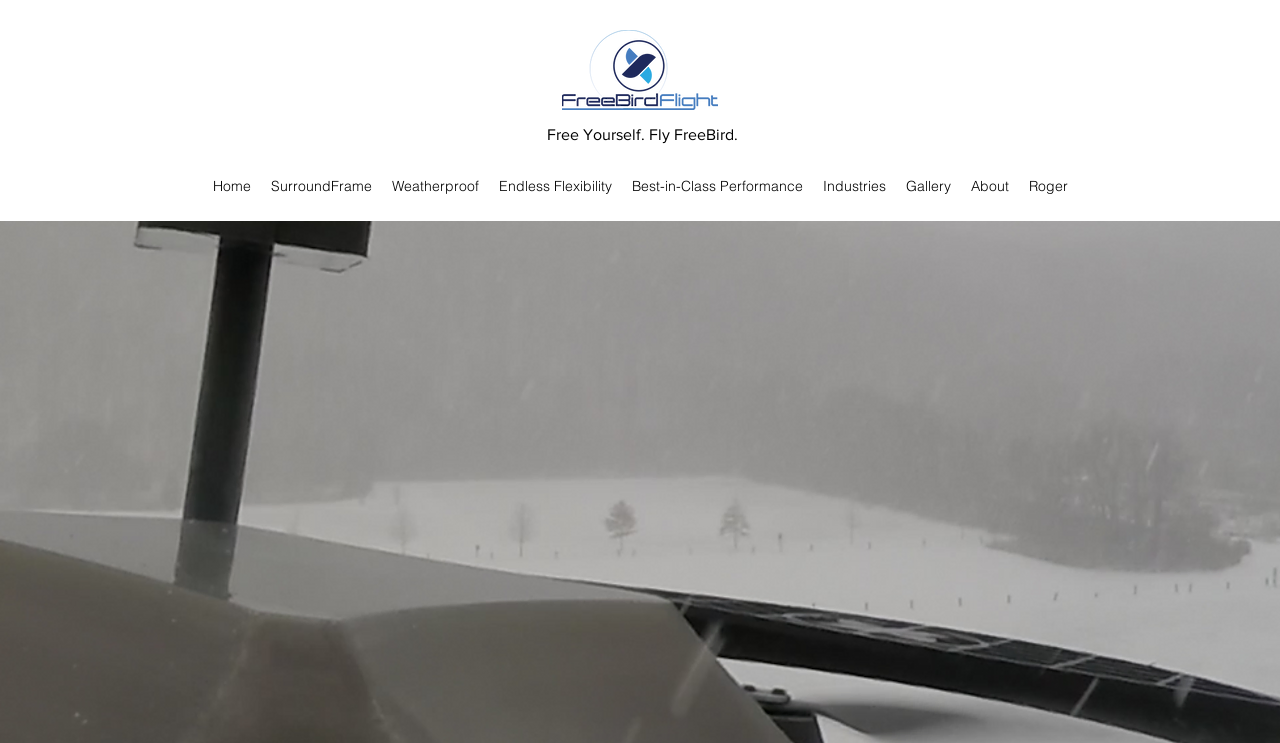How many sections are available on the webpage?
Using the image as a reference, deliver a detailed and thorough answer to the question.

There are two sections available on the webpage: the navigation section and the 'Weatherproof: Features' section. The navigation section contains links to different pages, and the 'Weatherproof: Features' section provides information about the weatherproof features of the flight system.